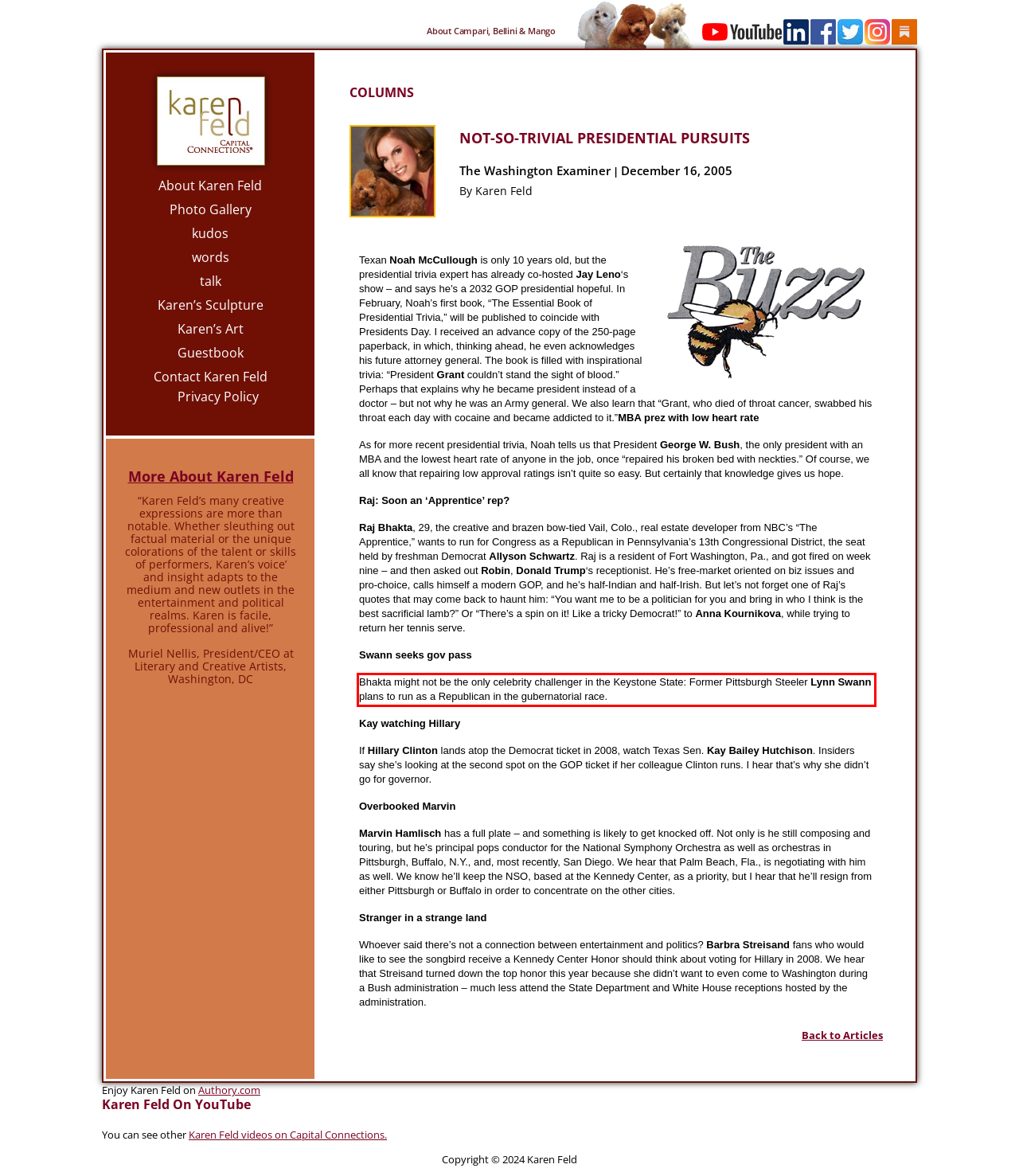Observe the screenshot of the webpage that includes a red rectangle bounding box. Conduct OCR on the content inside this red bounding box and generate the text.

Bhakta might not be the only celebrity challenger in the Keystone State: Former Pittsburgh Steeler Lynn Swann plans to run as a Republican in the gubernatorial race.